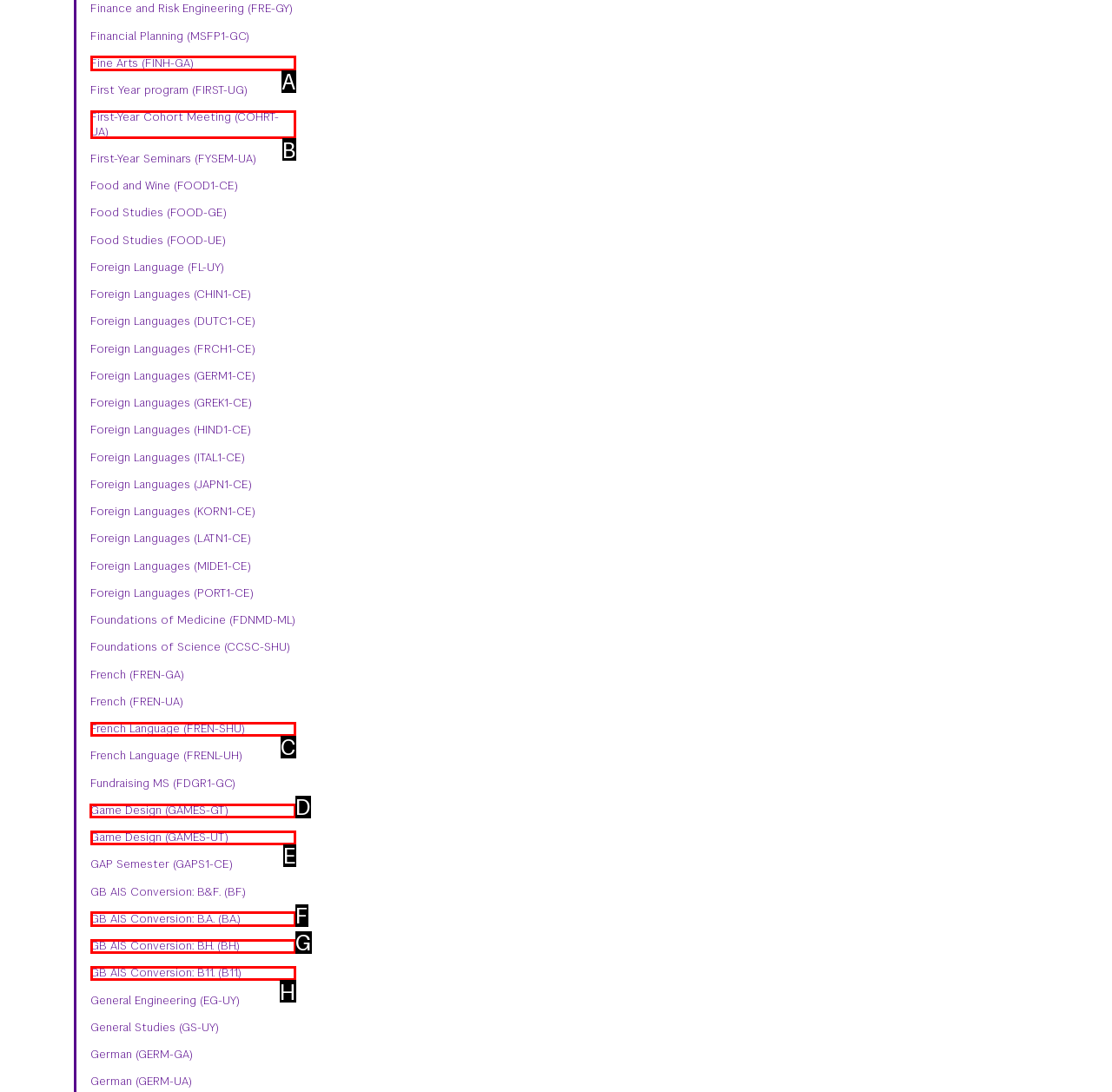Identify the HTML element to click to fulfill this task: Click on the 'Unveiling Incredible Finds A Collection of One particular-of-a-Variety Home Treasures' link
Answer with the letter from the given choices.

None